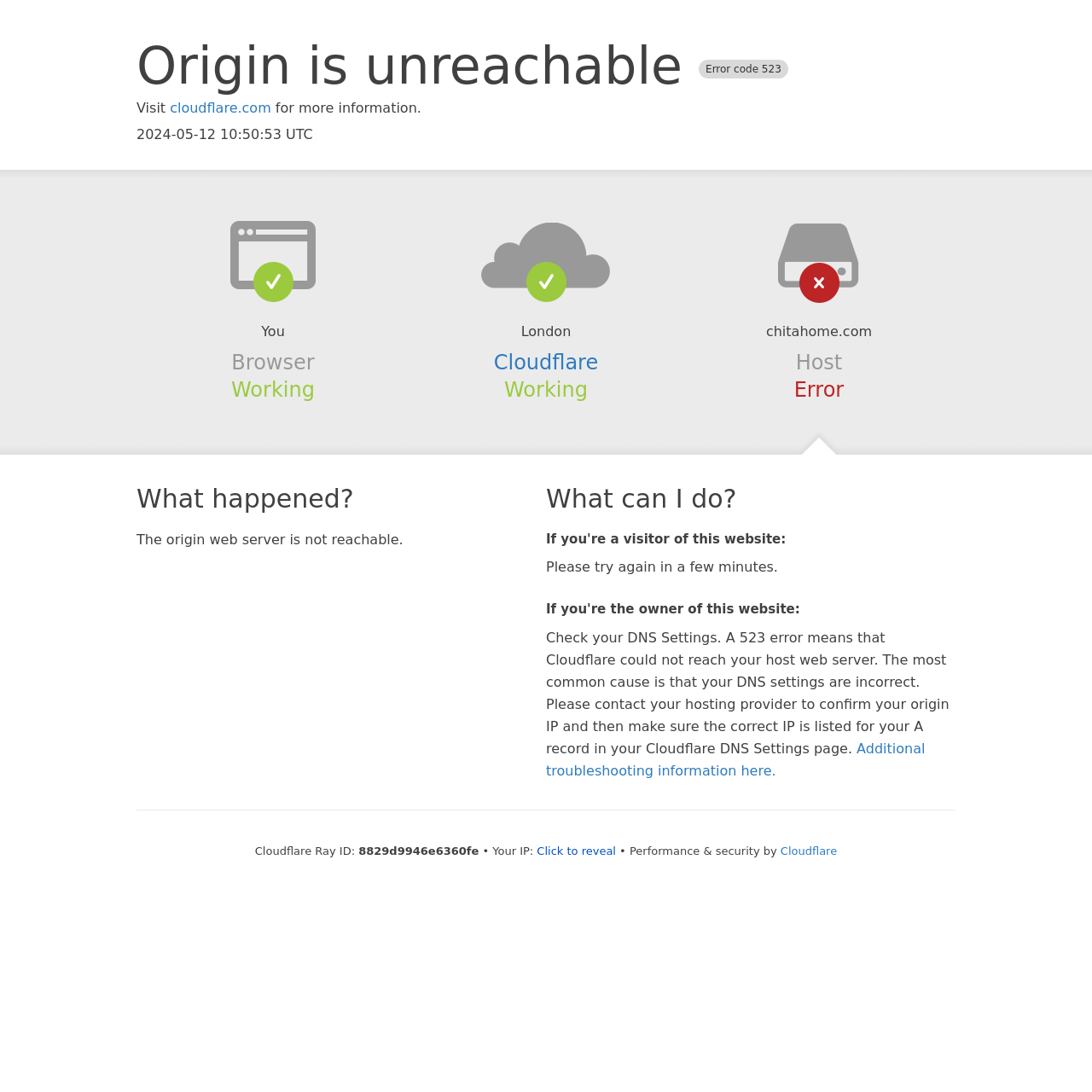What is the current status of the browser?
Give a detailed and exhaustive answer to the question.

The status of the browser is mentioned as 'Working' in the section 'Browser' on the webpage.